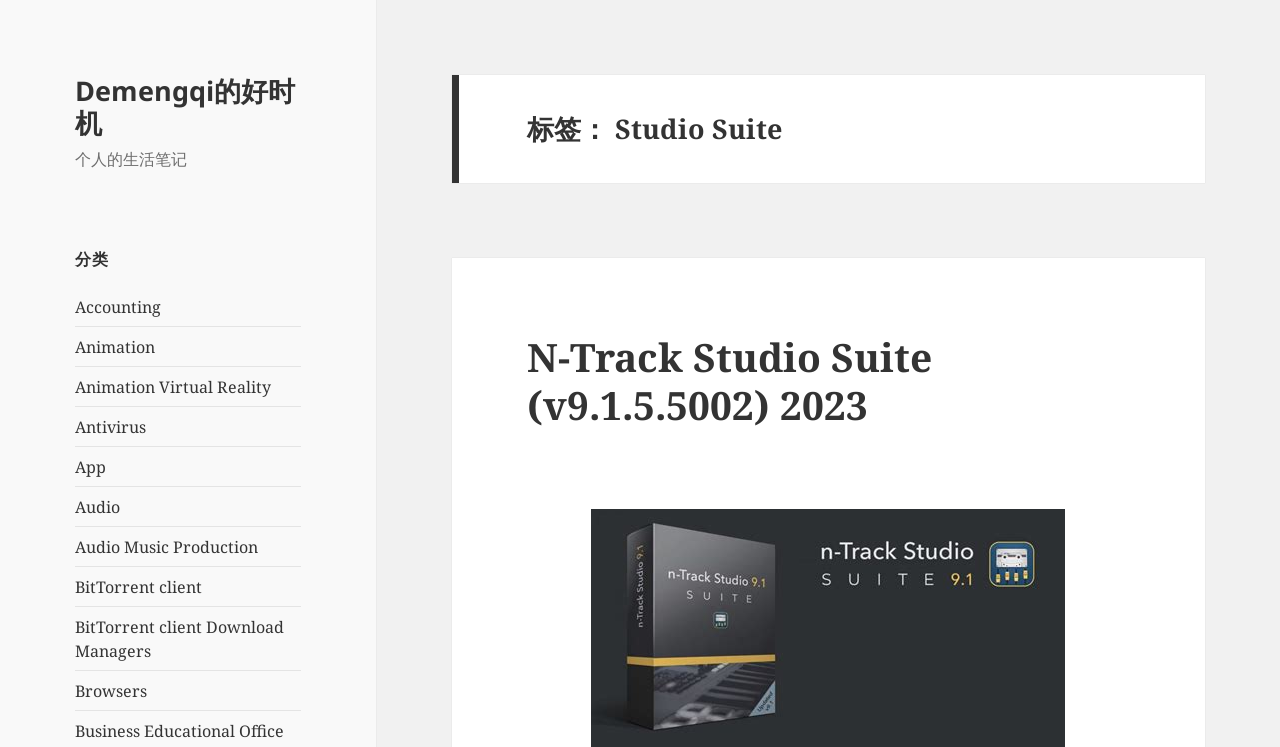What is the version of the software?
Refer to the image and give a detailed answer to the query.

I found the heading 'N-Track Studio Suite (v9.1.5.5002) 2023' which indicates the version of the software is 'v9.1.5.5002'.